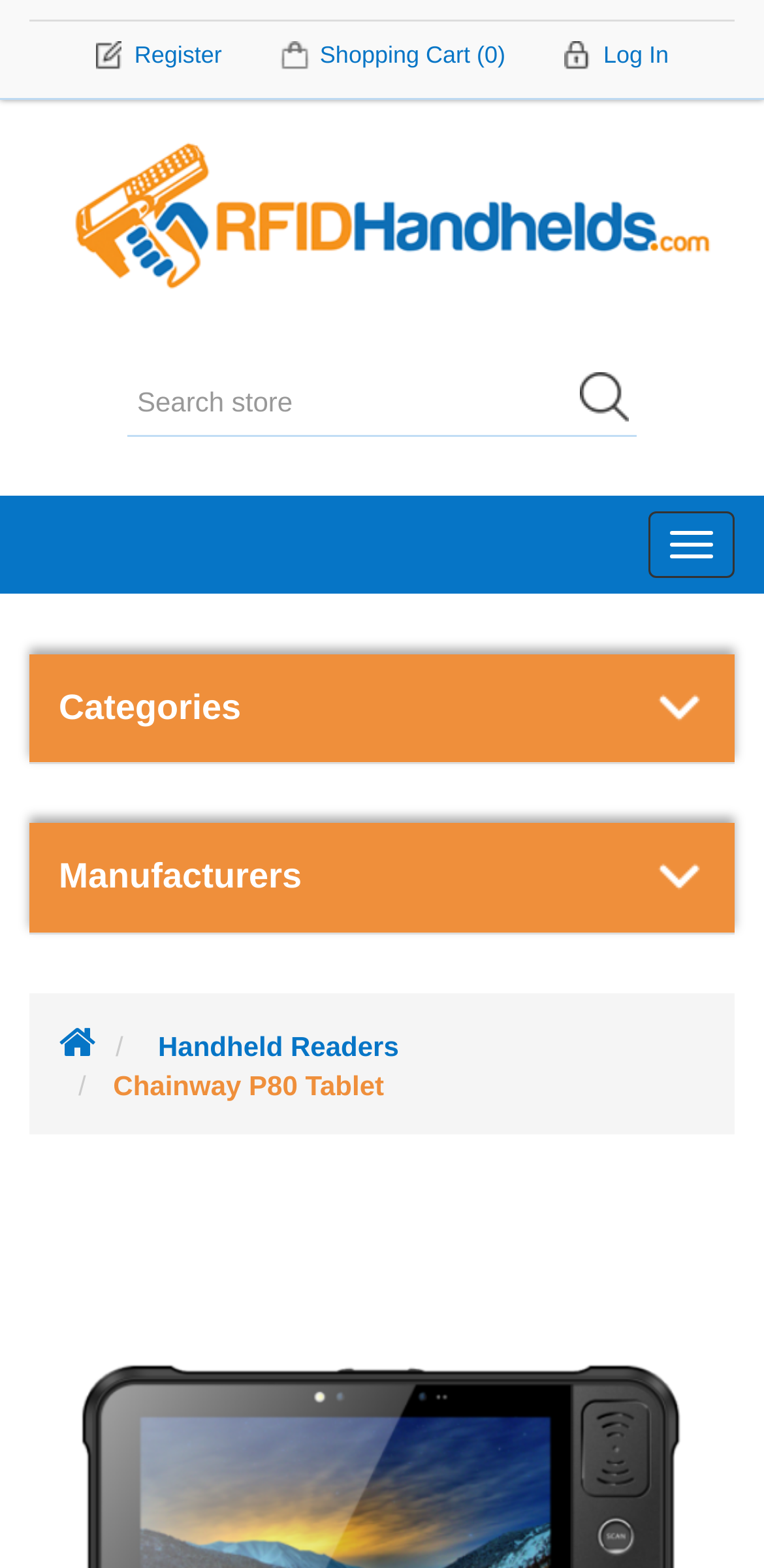Identify the bounding box coordinates of the element that should be clicked to fulfill this task: "toggle navigation". The coordinates should be provided as four float numbers between 0 and 1, i.e., [left, top, right, bottom].

[0.849, 0.326, 0.962, 0.368]